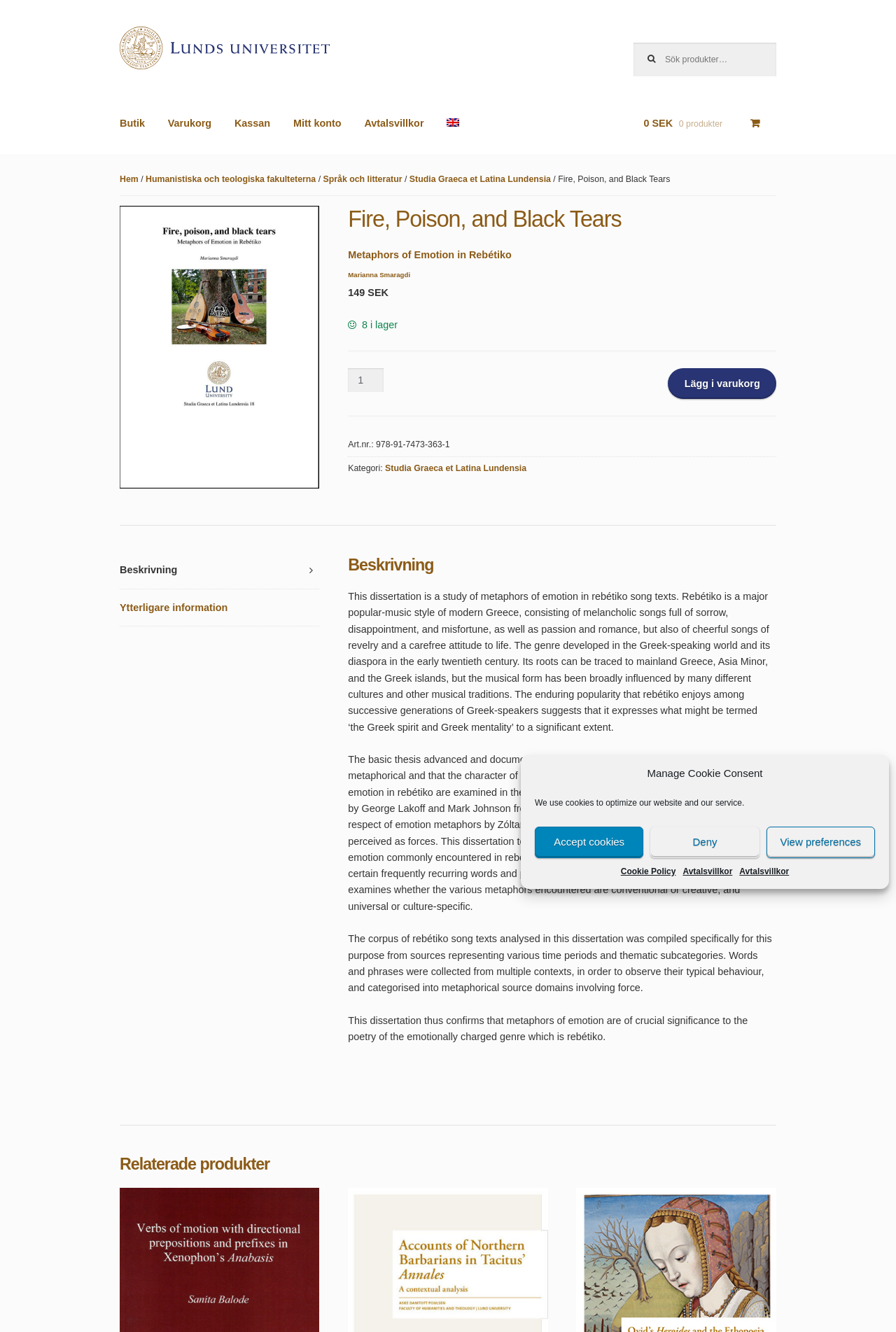Determine the bounding box coordinates in the format (top-left x, top-left y, bottom-right x, bottom-right y). Ensure all values are floating point numbers between 0 and 1. Identify the bounding box of the UI element described by: Lägg i varukorg

[0.746, 0.277, 0.866, 0.299]